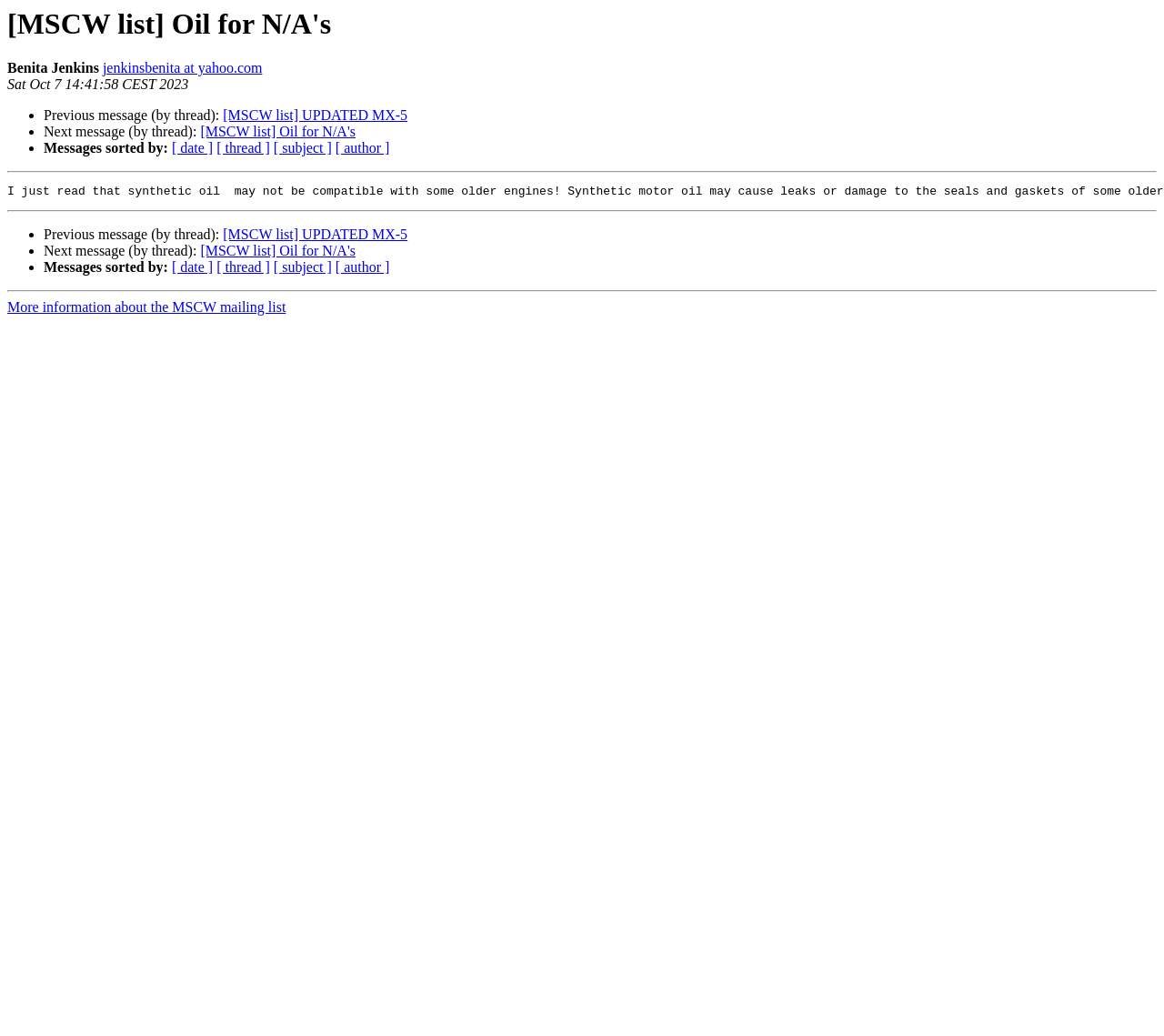Please determine the bounding box coordinates for the element that should be clicked to follow these instructions: "View previous message".

[0.038, 0.104, 0.192, 0.119]